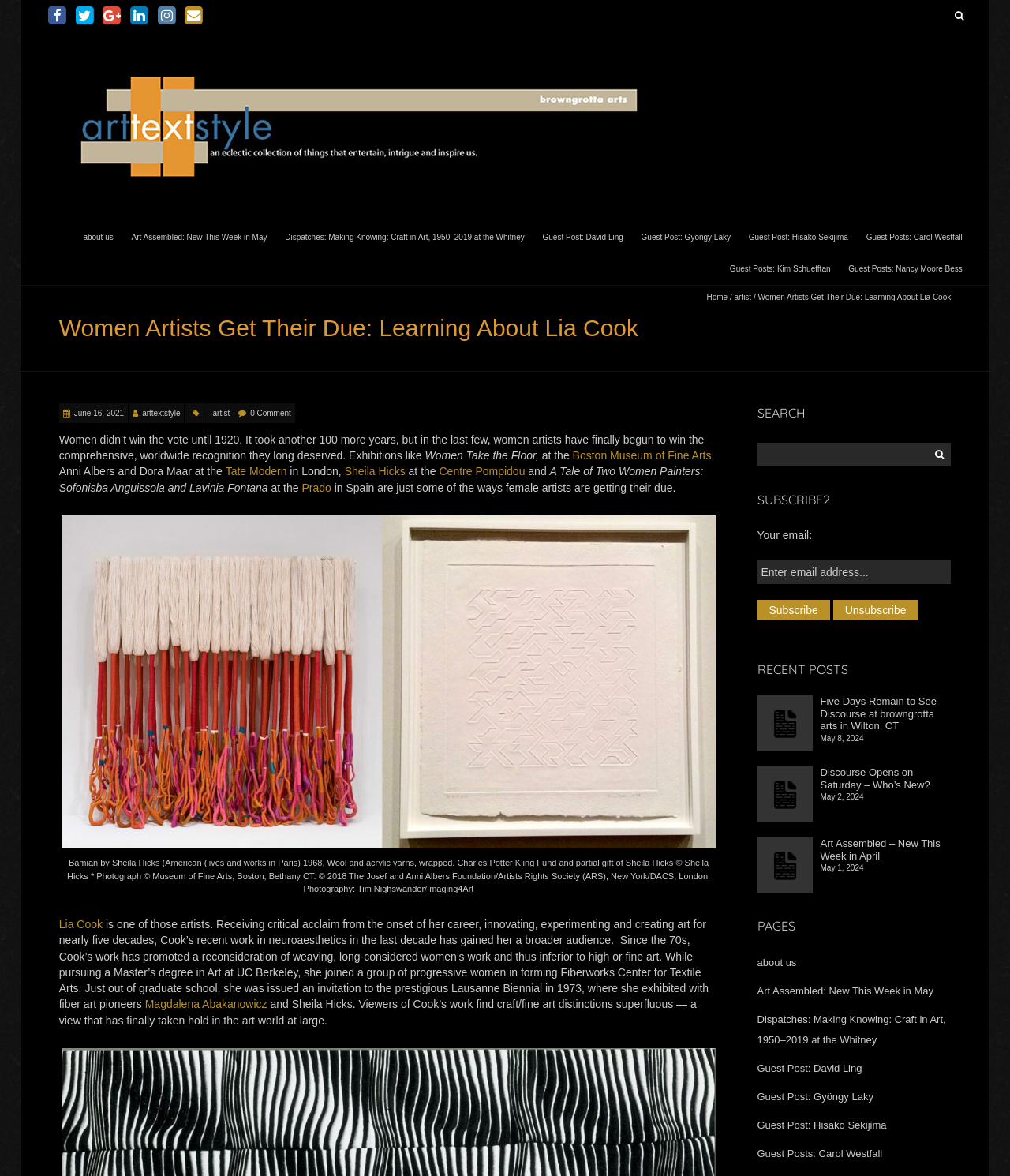Refer to the image and provide an in-depth answer to the question:
How many search boxes are there on the webpage?

There are two search boxes on the webpage: one at the top right corner and another in the 'SEARCH' section.